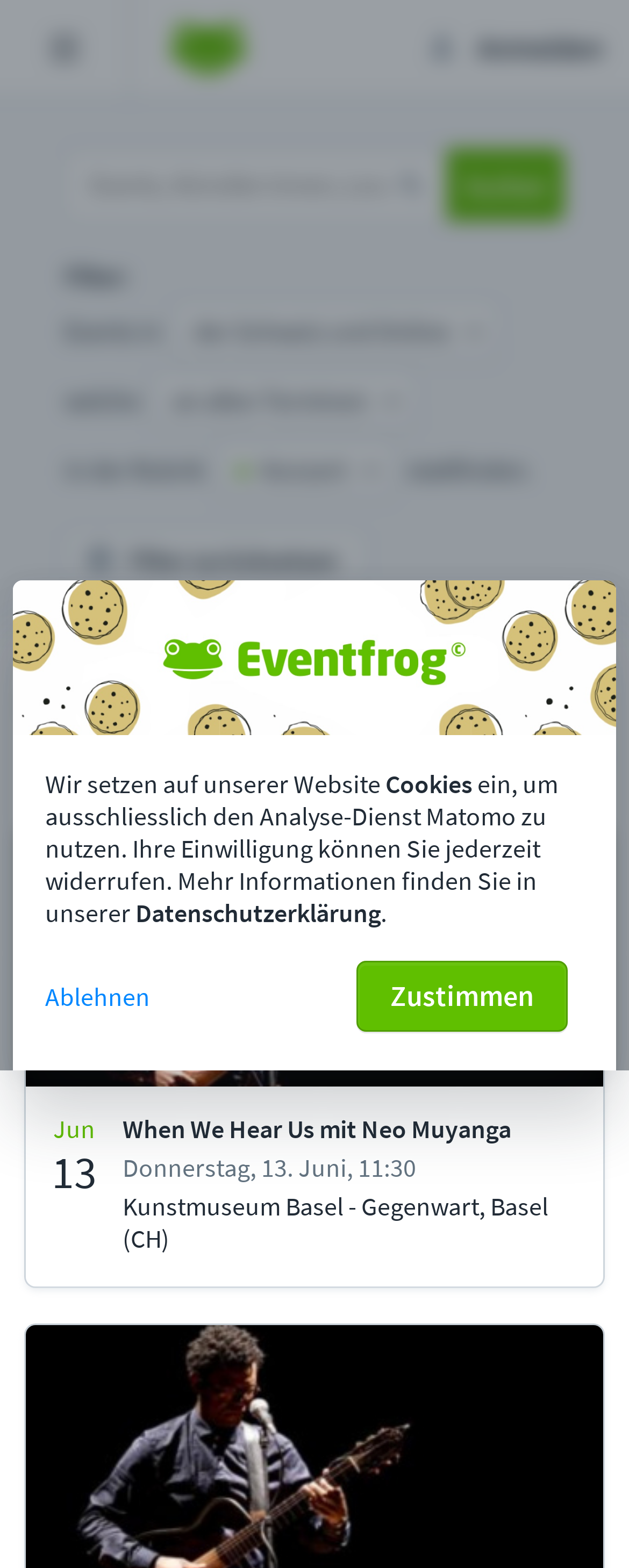What types of events can be found on this webpage?
Based on the screenshot, answer the question with a single word or phrase.

Concerts, festivals, etc.